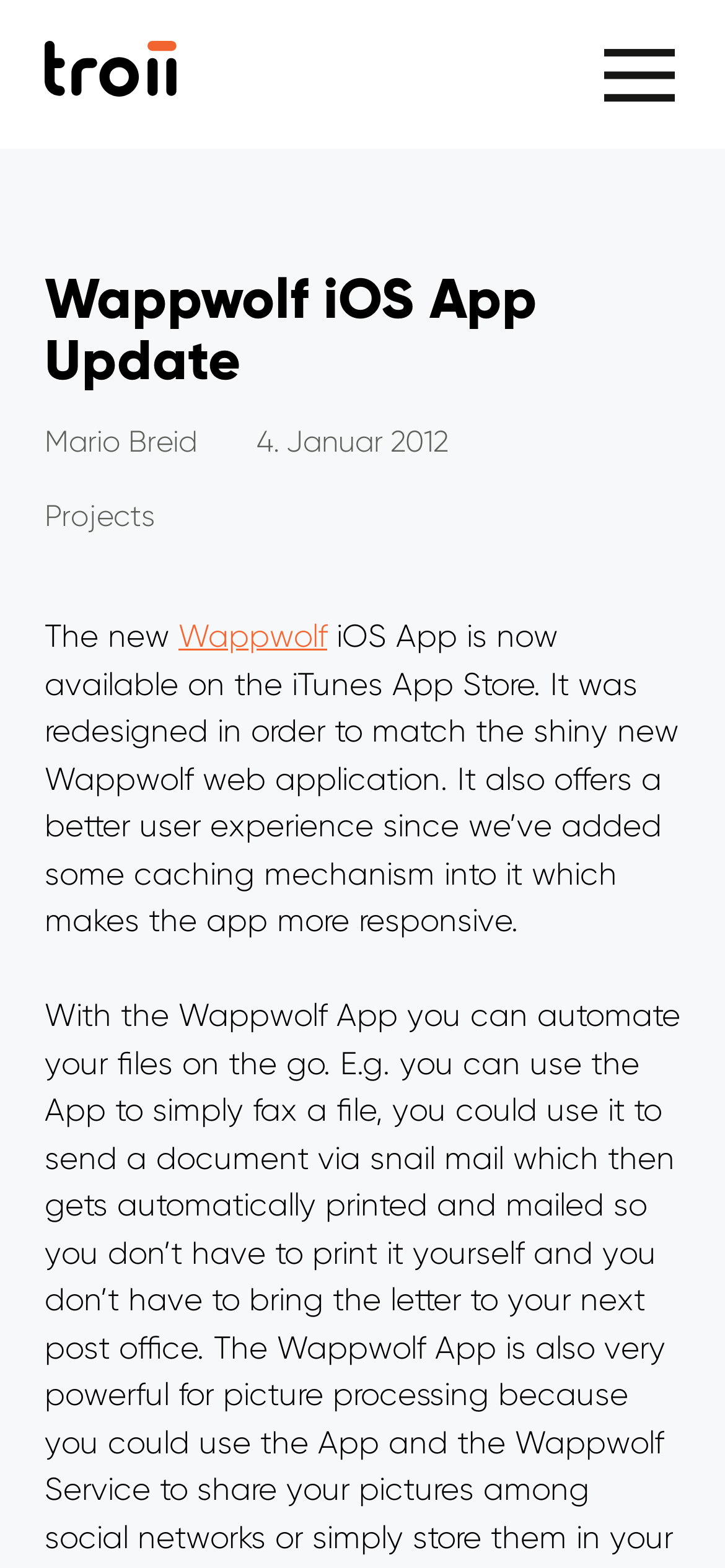Please reply to the following question with a single word or a short phrase:
Who is the author of the article?

Mario Breid